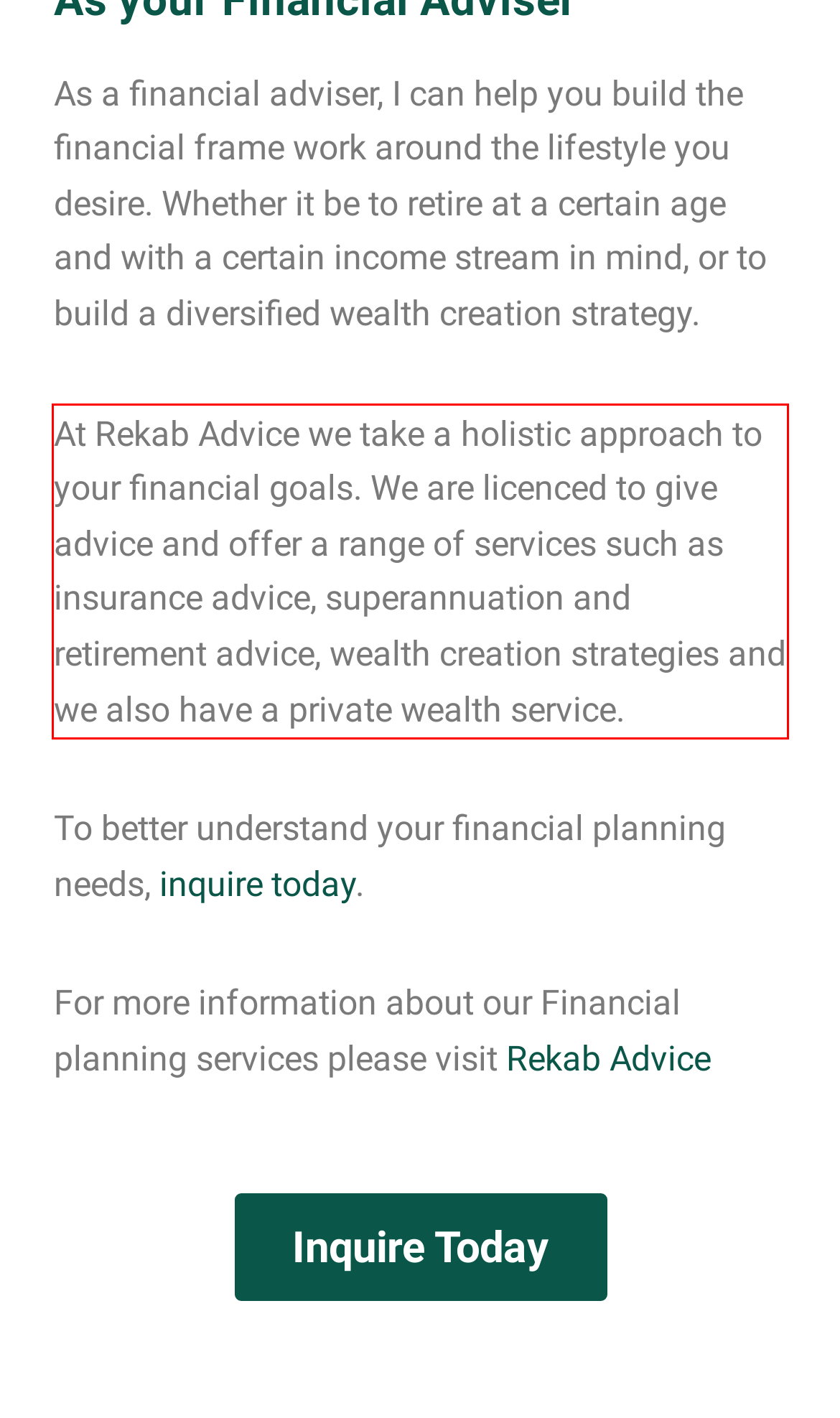Inspect the webpage screenshot that has a red bounding box and use OCR technology to read and display the text inside the red bounding box.

At Rekab Advice we take a holistic approach to your financial goals. We are licenced to give advice and offer a range of services such as insurance advice, superannuation and retirement advice, wealth creation strategies and we also have a private wealth service.